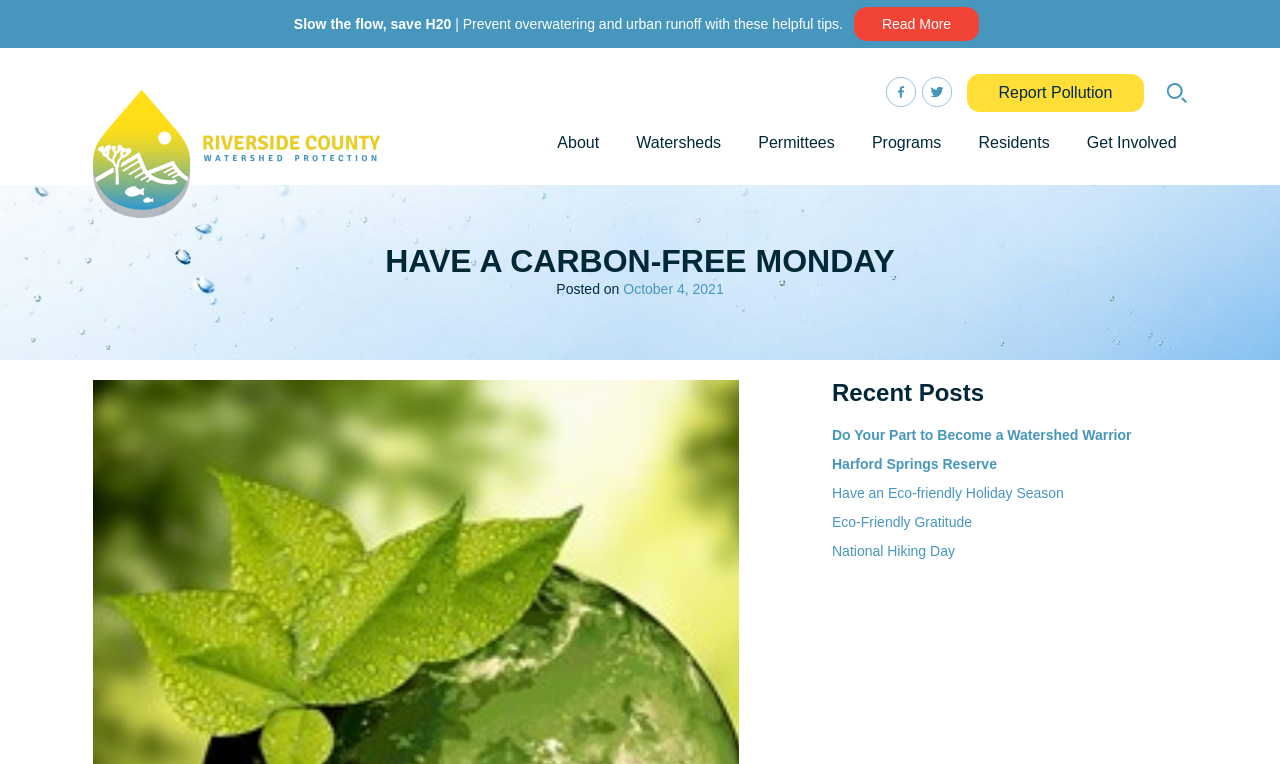Identify the bounding box coordinates for the UI element described as: "Santa Margarita River Watershed". The coordinates should be provided as four floats between 0 and 1: [left, top, right, bottom].

[0.602, 0.297, 0.736, 0.363]